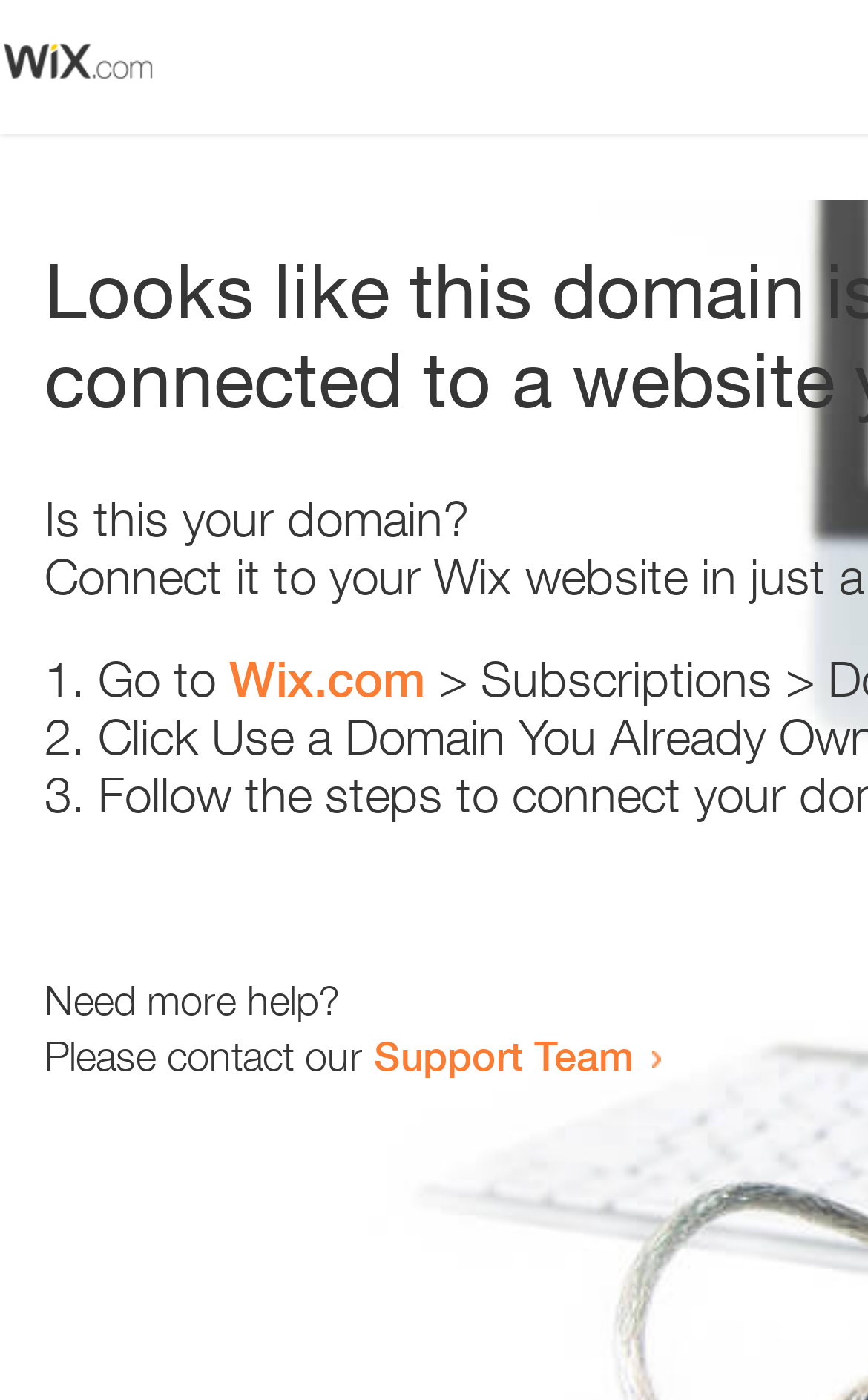Using the webpage screenshot, find the UI element described by Support Team. Provide the bounding box coordinates in the format (top-left x, top-left y, bottom-right x, bottom-right y), ensuring all values are floating point numbers between 0 and 1.

[0.431, 0.736, 0.731, 0.771]